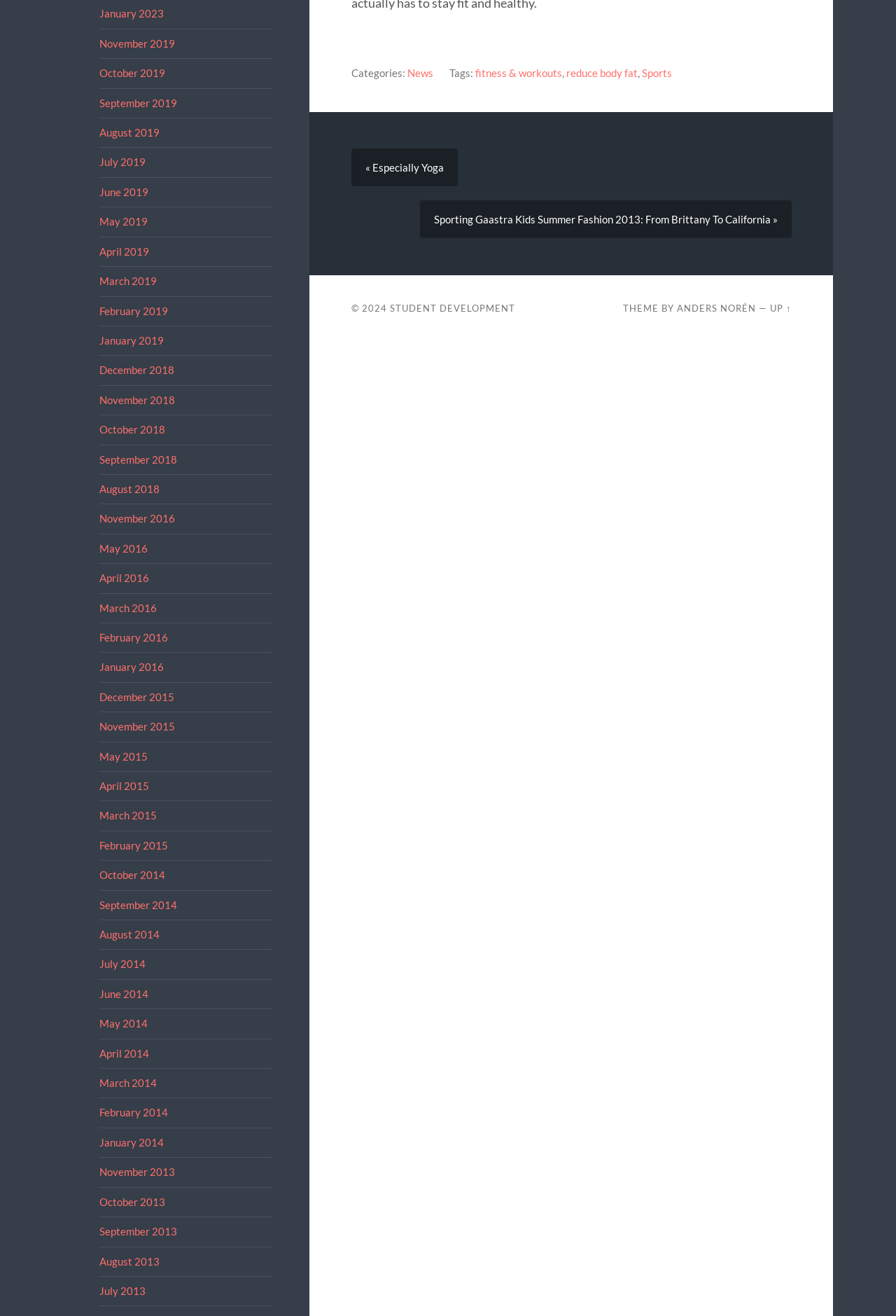Identify the bounding box coordinates for the UI element that matches this description: "Sports".

[0.716, 0.051, 0.75, 0.06]